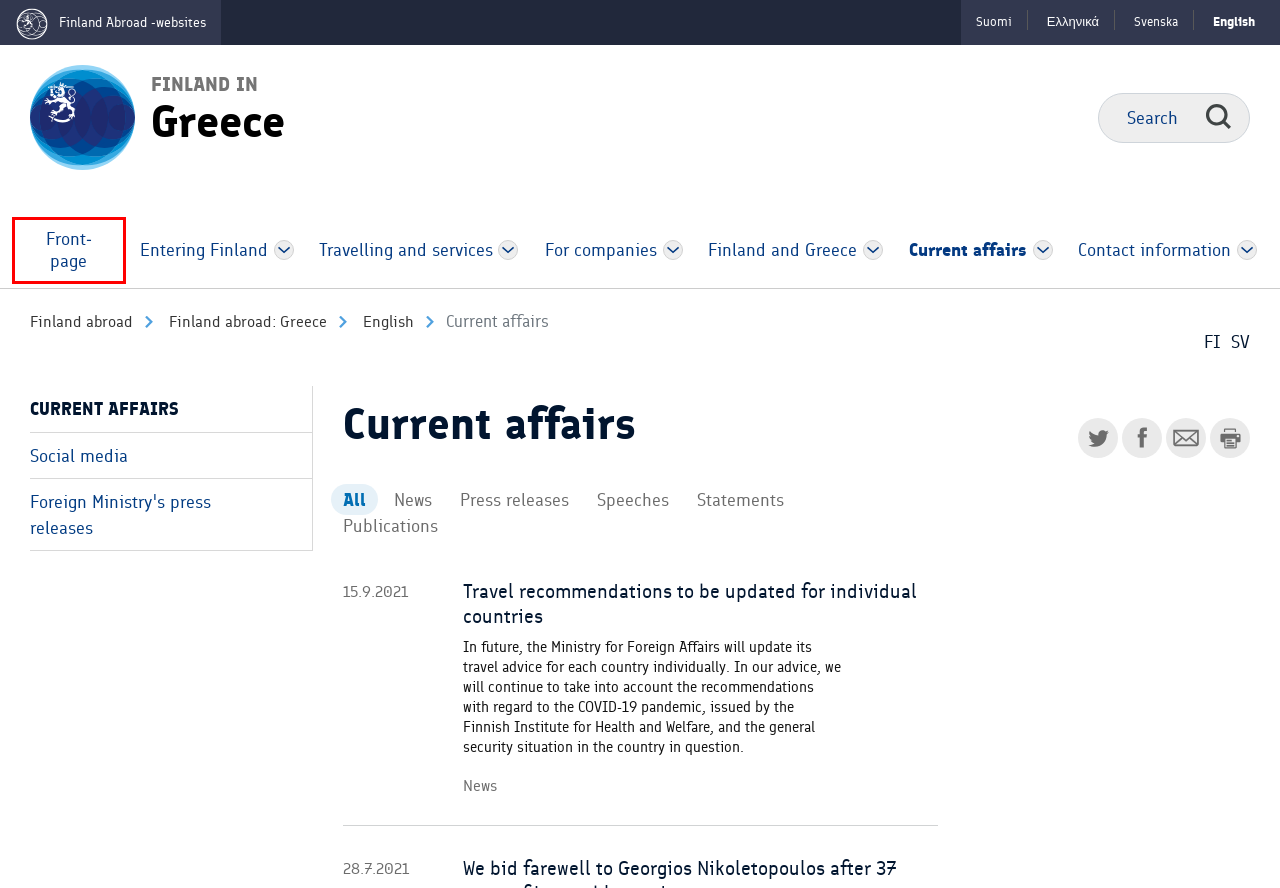Examine the screenshot of a webpage with a red bounding box around an element. Then, select the webpage description that best represents the new page after clicking the highlighted element. Here are the descriptions:
A. Entering Finland - Finland abroad: Greece
B. Foreign Ministry's press releases - Finland abroad: Greece
C. For companies - Finland abroad: Greece
D. Aktuellt - Finland utomlands: Grekland
E. Front­page - Finland abroad: Greece
F. Contact information - Finland abroad: Greece
G. Social media - Finland abroad: Greece
H. Travel recommendations to be updated for individual countries - Finland abroad: Greece

E